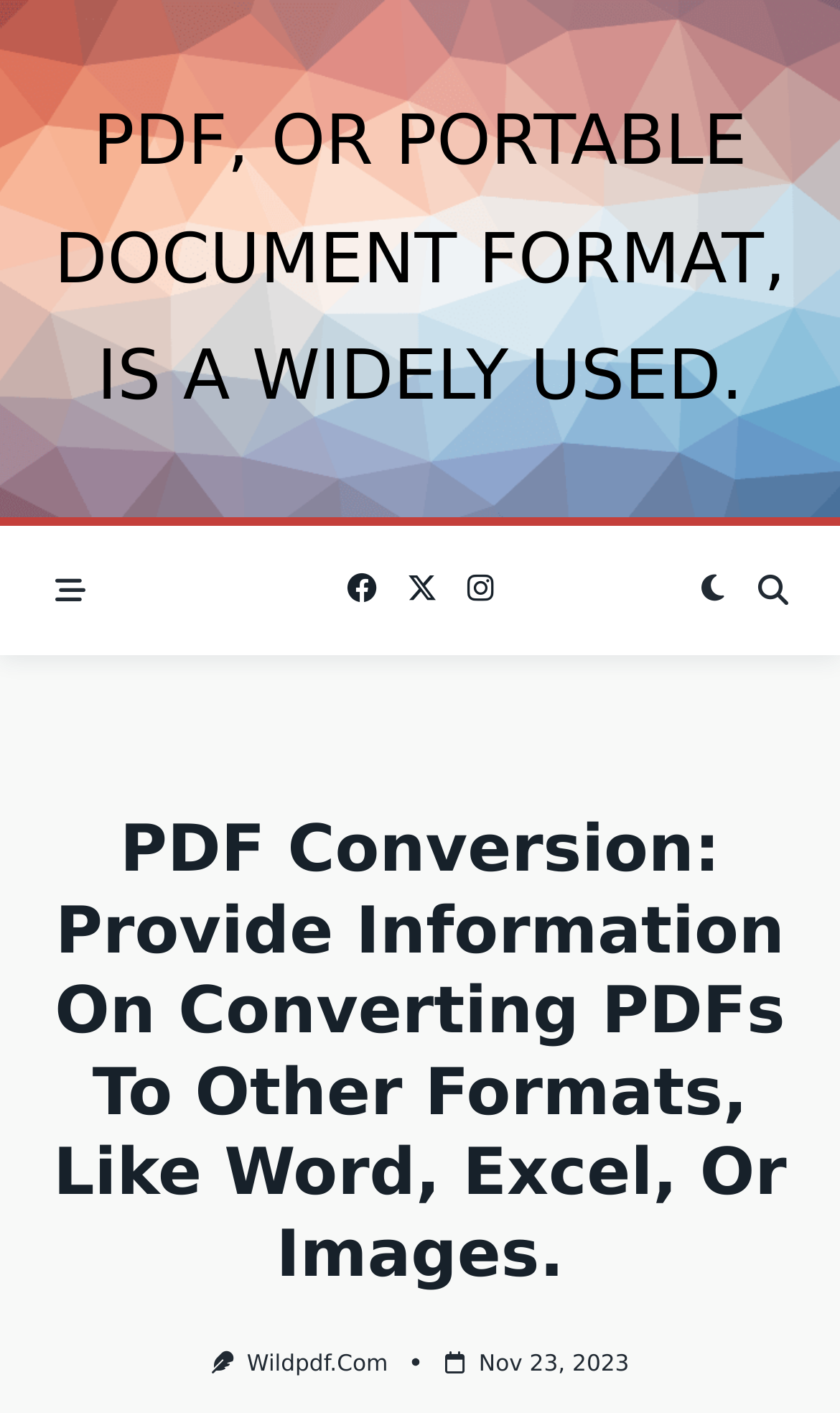Generate the text content of the main heading of the webpage.

PDF Conversion: Provide Information On Converting PDFs To Other Formats, Like Word, Excel, Or Images.